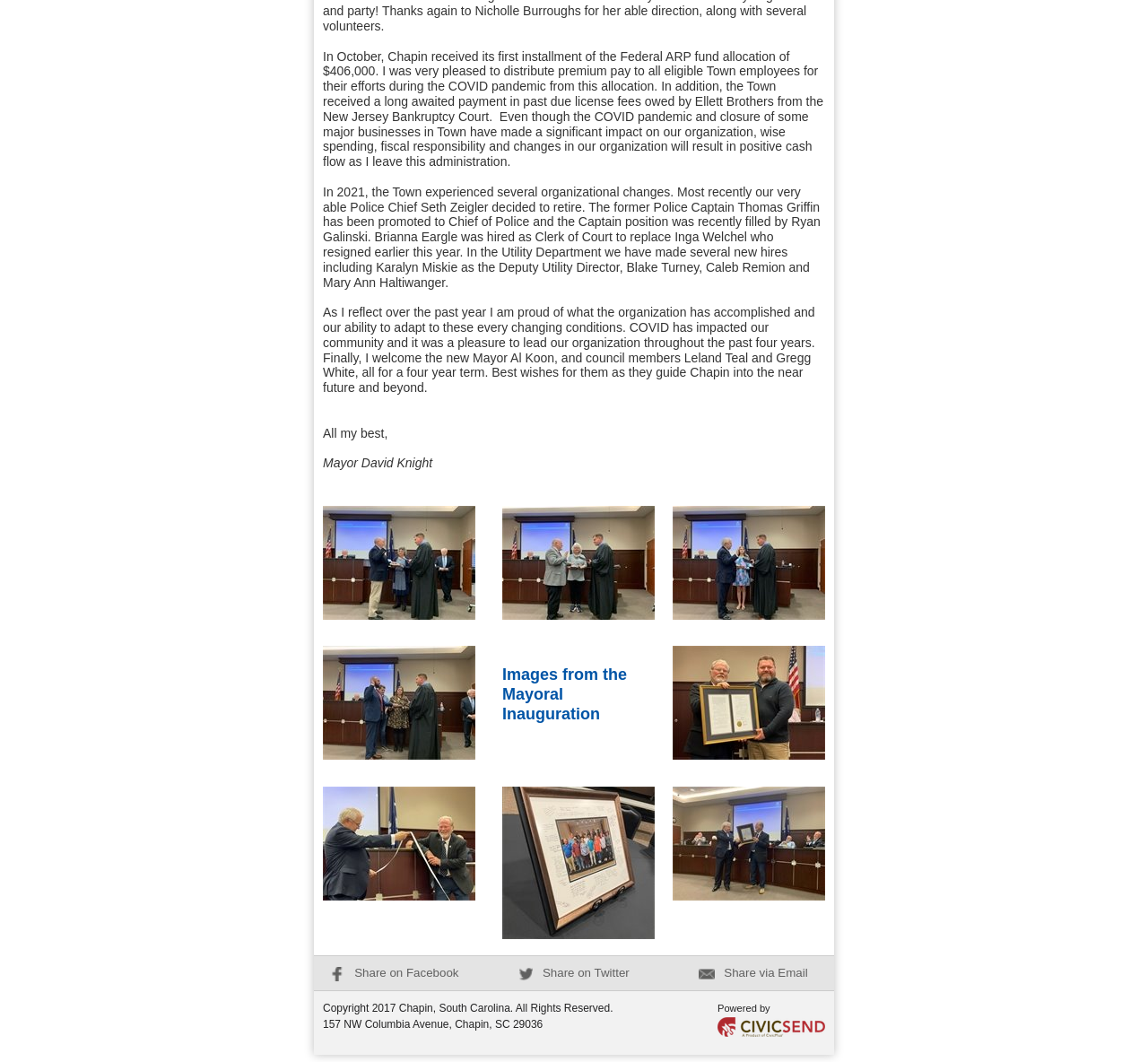Who is the outgoing mayor? From the image, respond with a single word or brief phrase.

David Knight